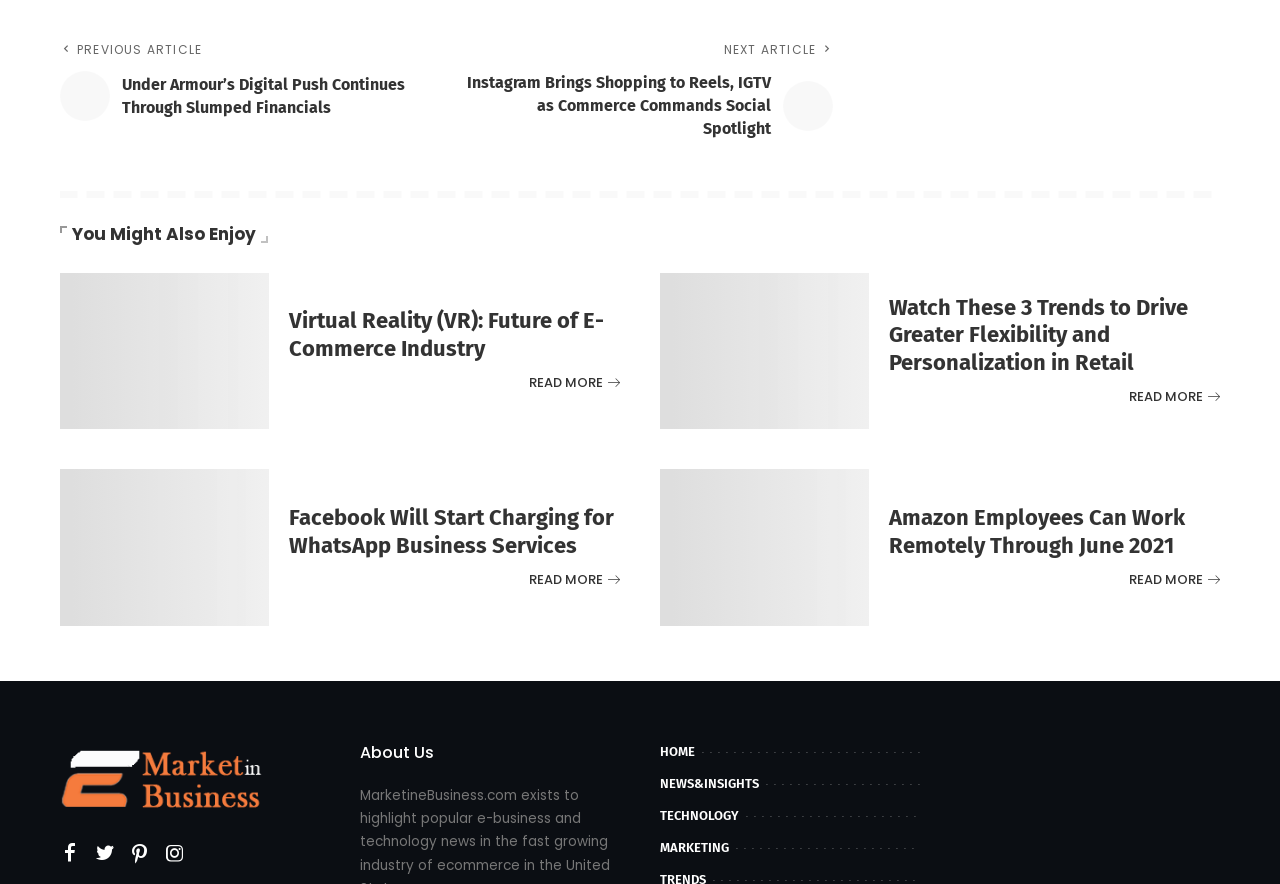Give a succinct answer to this question in a single word or phrase: 
What is the purpose of the 'READ MORE' links?

To read full articles